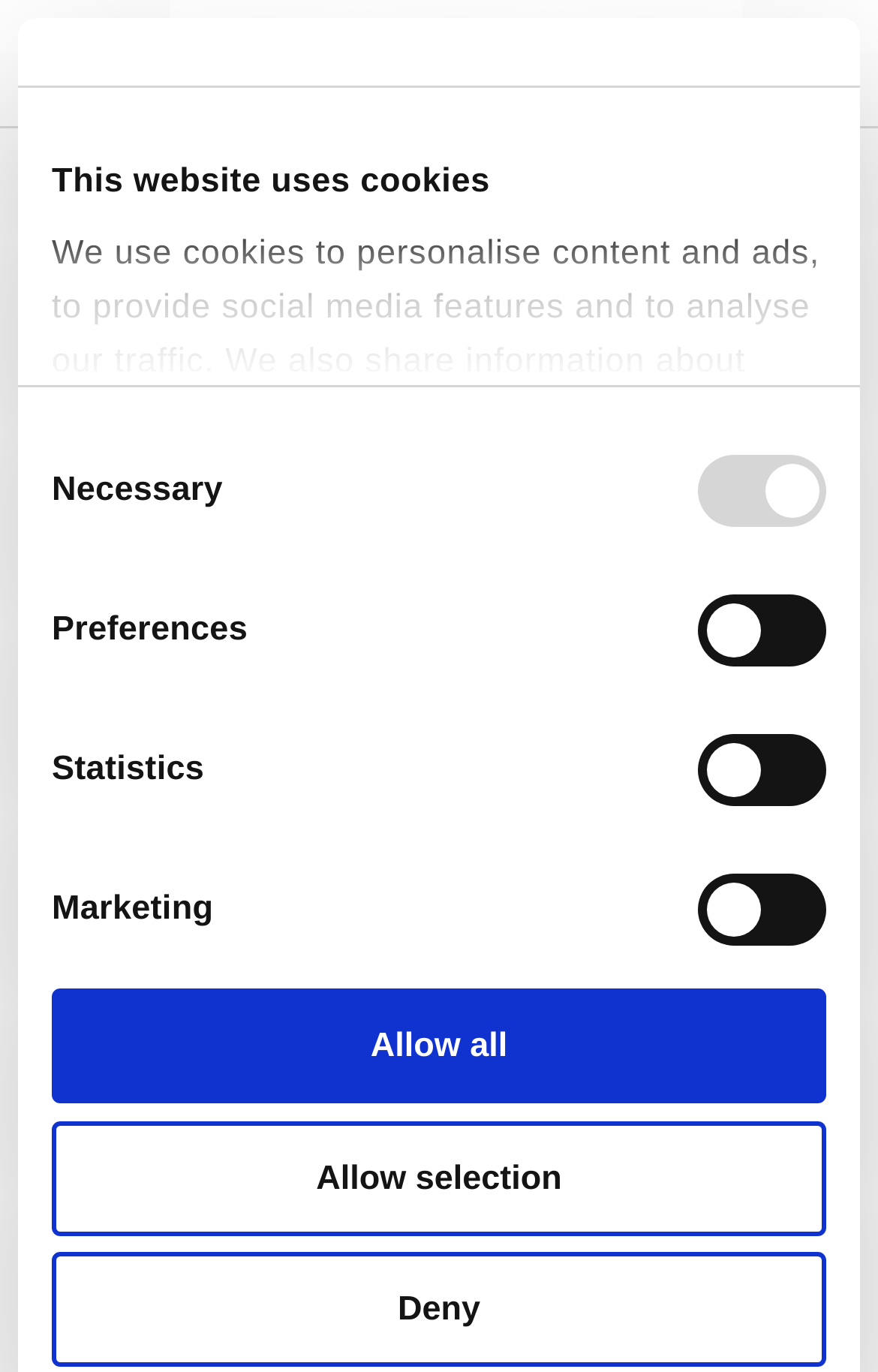Respond to the following question using a concise word or phrase: 
What is the name of the website?

MalagaCar.com